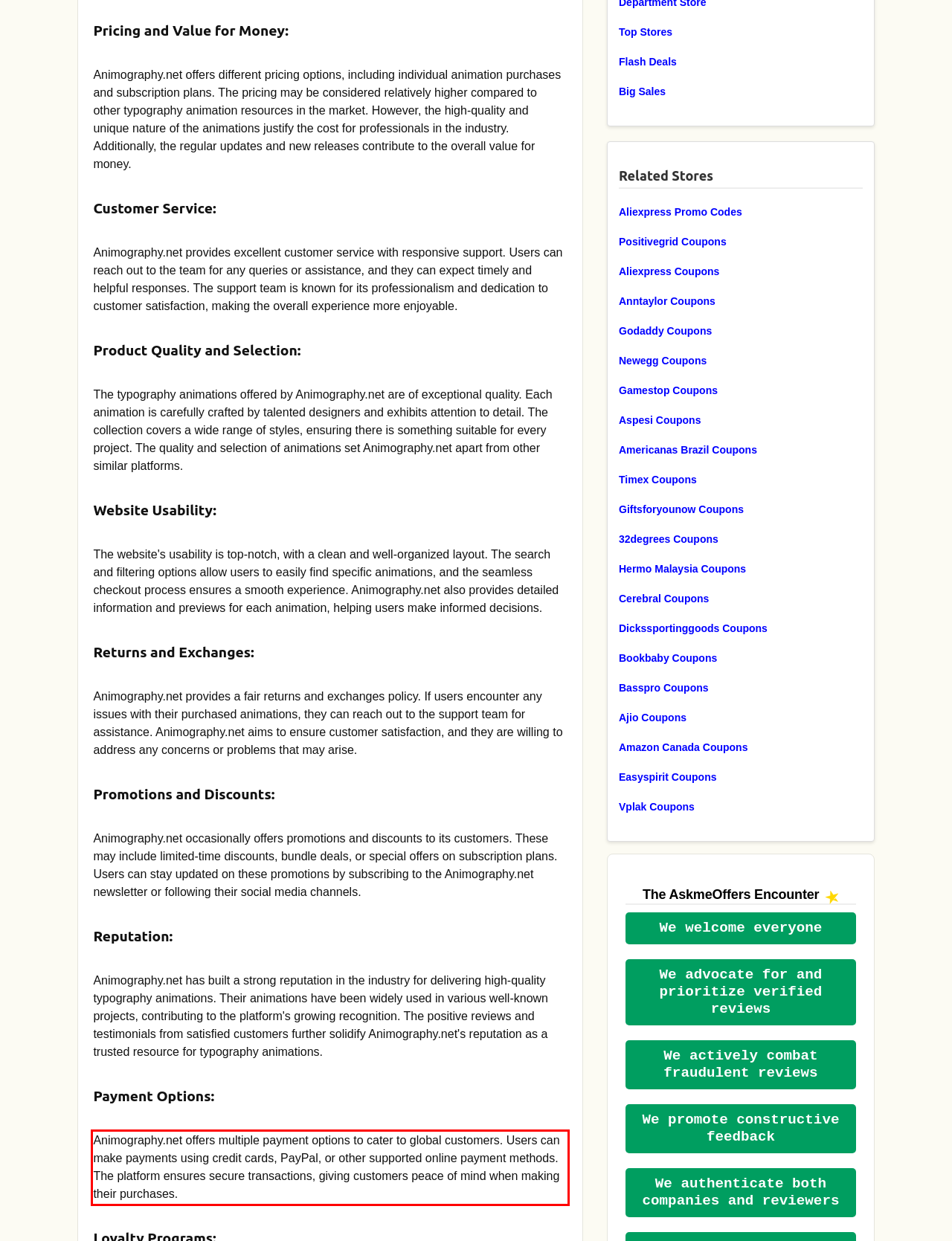Review the webpage screenshot provided, and perform OCR to extract the text from the red bounding box.

Animography.net offers multiple payment options to cater to global customers. Users can make payments using credit cards, PayPal, or other supported online payment methods. The platform ensures secure transactions, giving customers peace of mind when making their purchases.